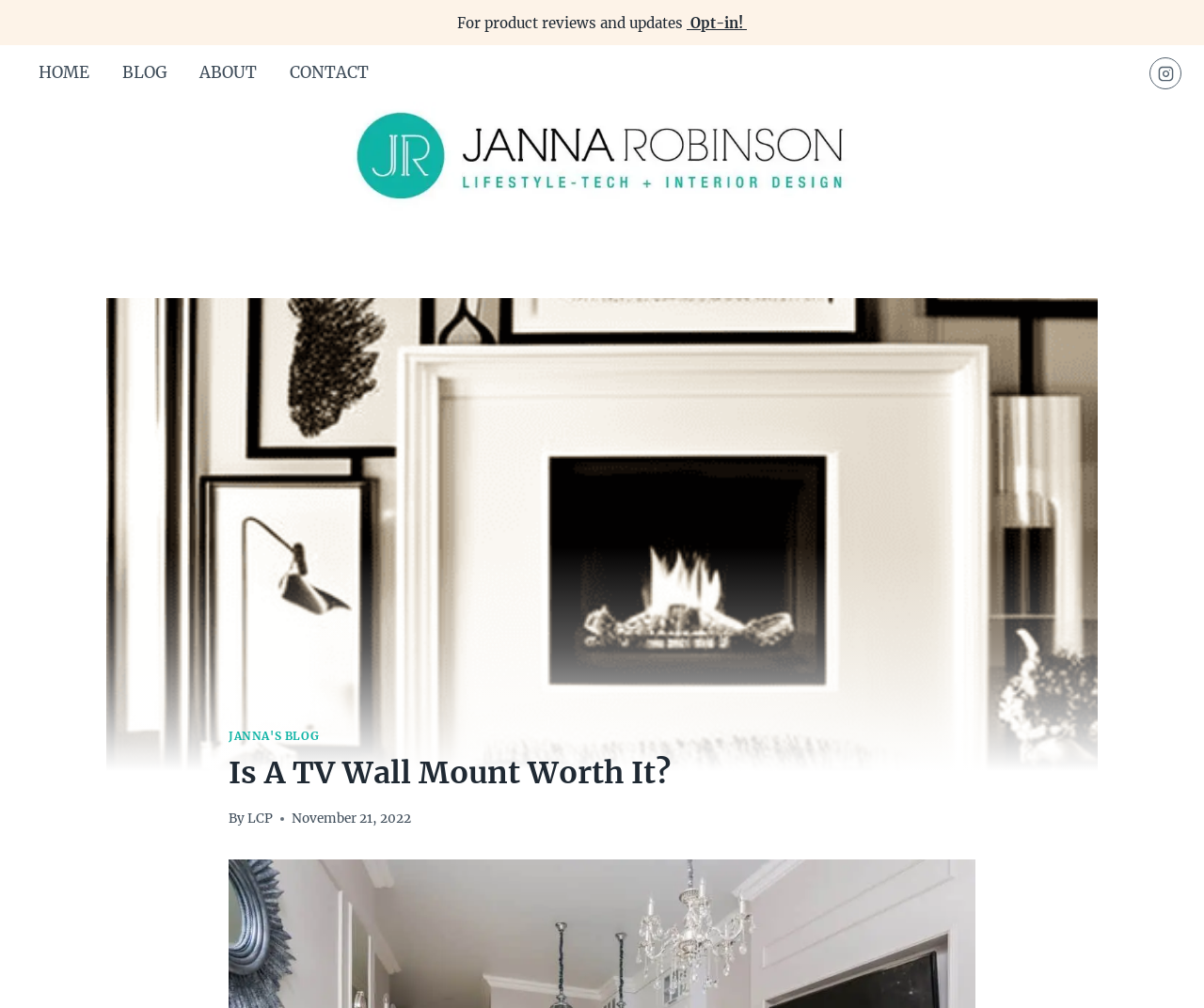Please locate the bounding box coordinates for the element that should be clicked to achieve the following instruction: "open instagram". Ensure the coordinates are given as four float numbers between 0 and 1, i.e., [left, top, right, bottom].

[0.955, 0.057, 0.981, 0.089]